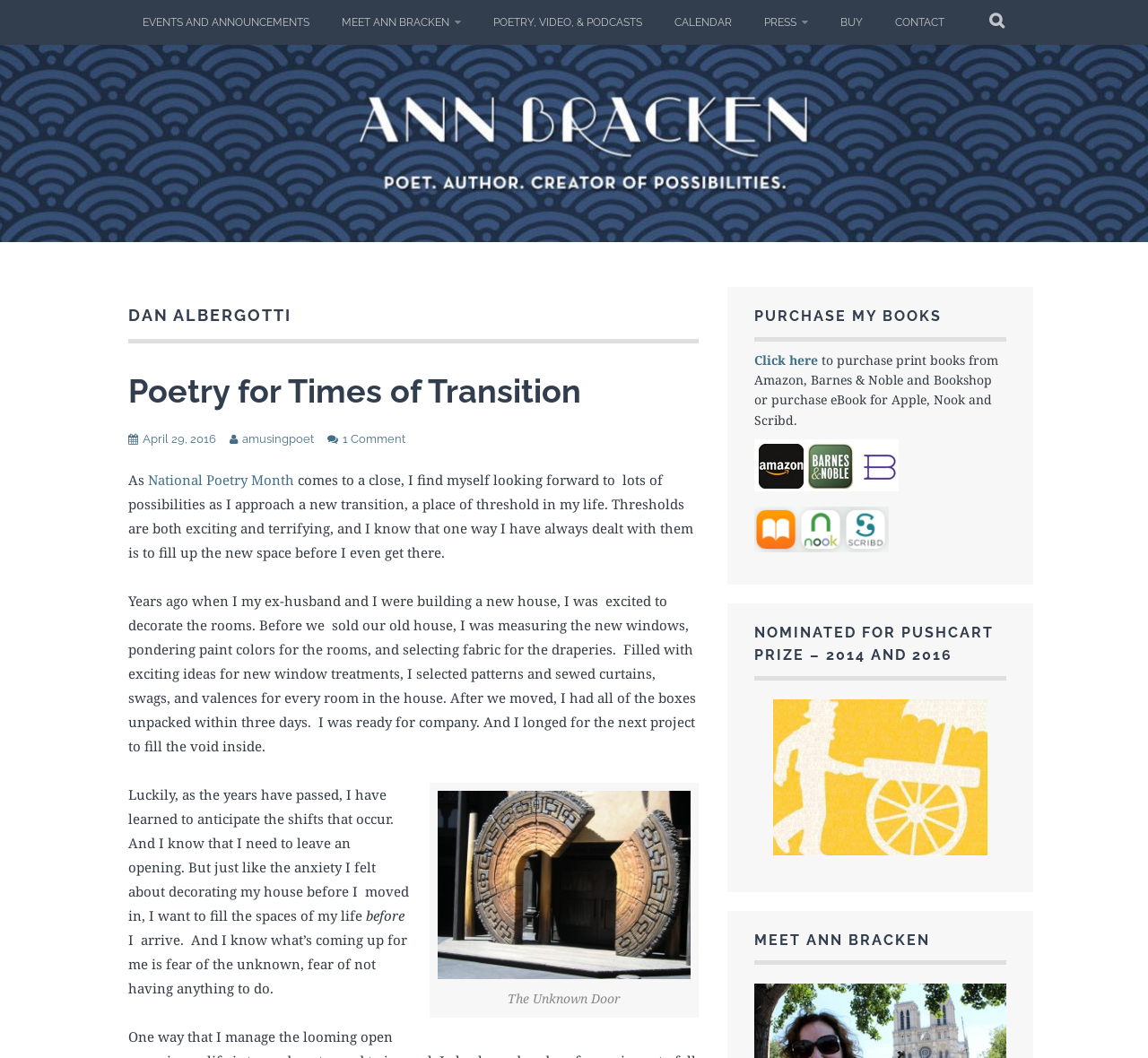Using the format (top-left x, top-left y, bottom-right x, bottom-right y), provide the bounding box coordinates for the described UI element. All values should be floating point numbers between 0 and 1: April 29, 2016April 30, 2016

[0.124, 0.409, 0.188, 0.421]